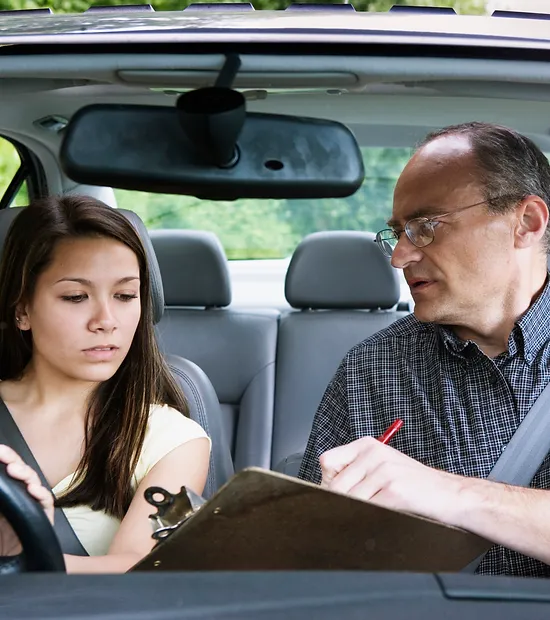Create an extensive caption that includes all significant details of the image.

The image depicts a driving lesson in progress, featuring a young woman behind the wheel of a car, looking intently at the road ahead. Beside her, an instructor is assessing her performance, holding a clipboard with notes and a red pen. The instructor, who appears to be engaged in giving instructions, wears glasses and has a thoughtful expression on his face. The interior of the car is visible, highlighting the dashboard and seats, while a lush green background is seen through the front windshield, emphasizing the outdoor driving environment. This scene captures a moment of learning and guidance as the student acquires vital driving skills under the supervision of a qualified driving instructor.